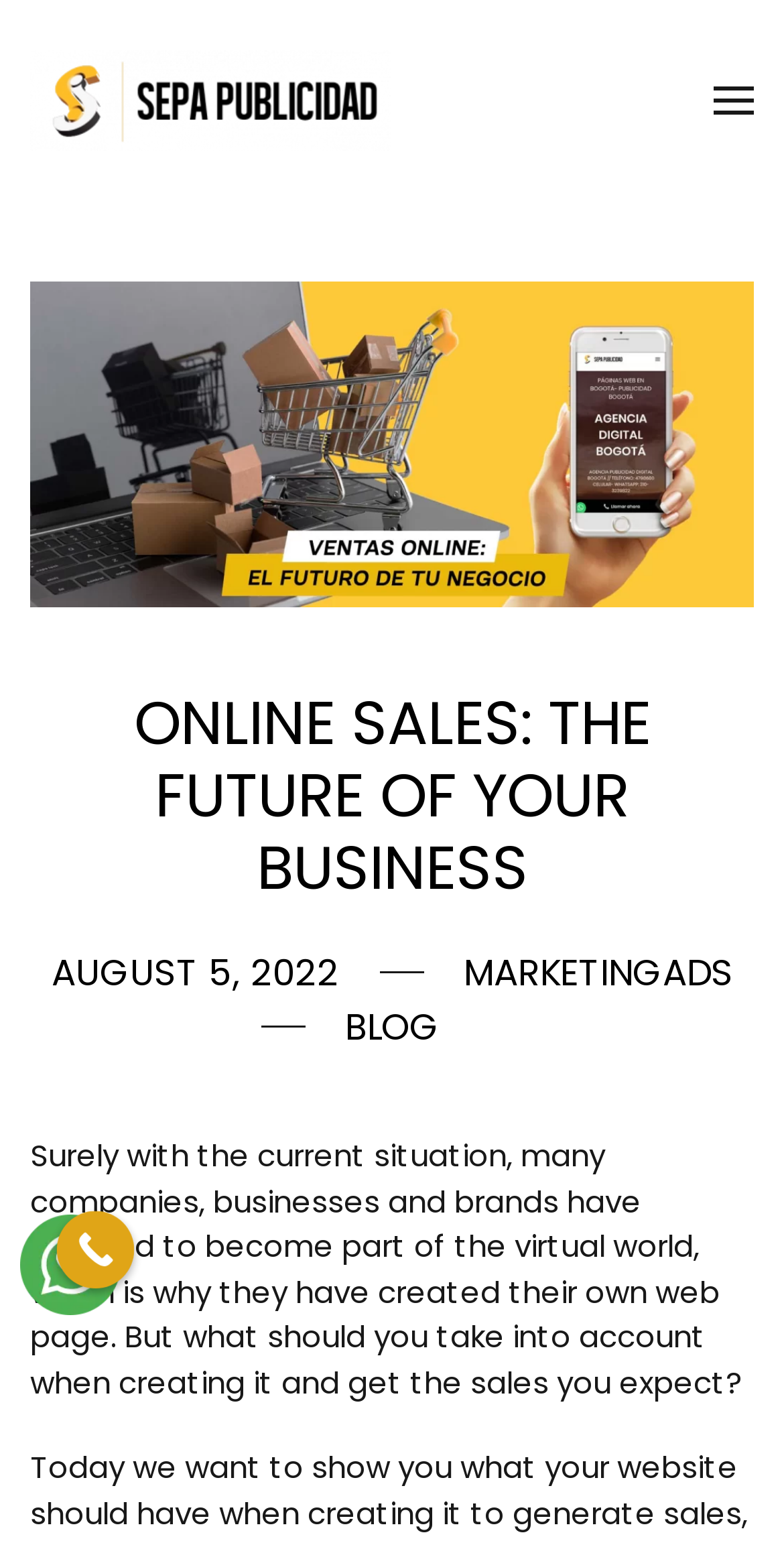Using the format (top-left x, top-left y, bottom-right x, bottom-right y), and given the element description, identify the bounding box coordinates within the screenshot: aria-label="Open Menu"

[0.91, 0.0, 0.962, 0.13]